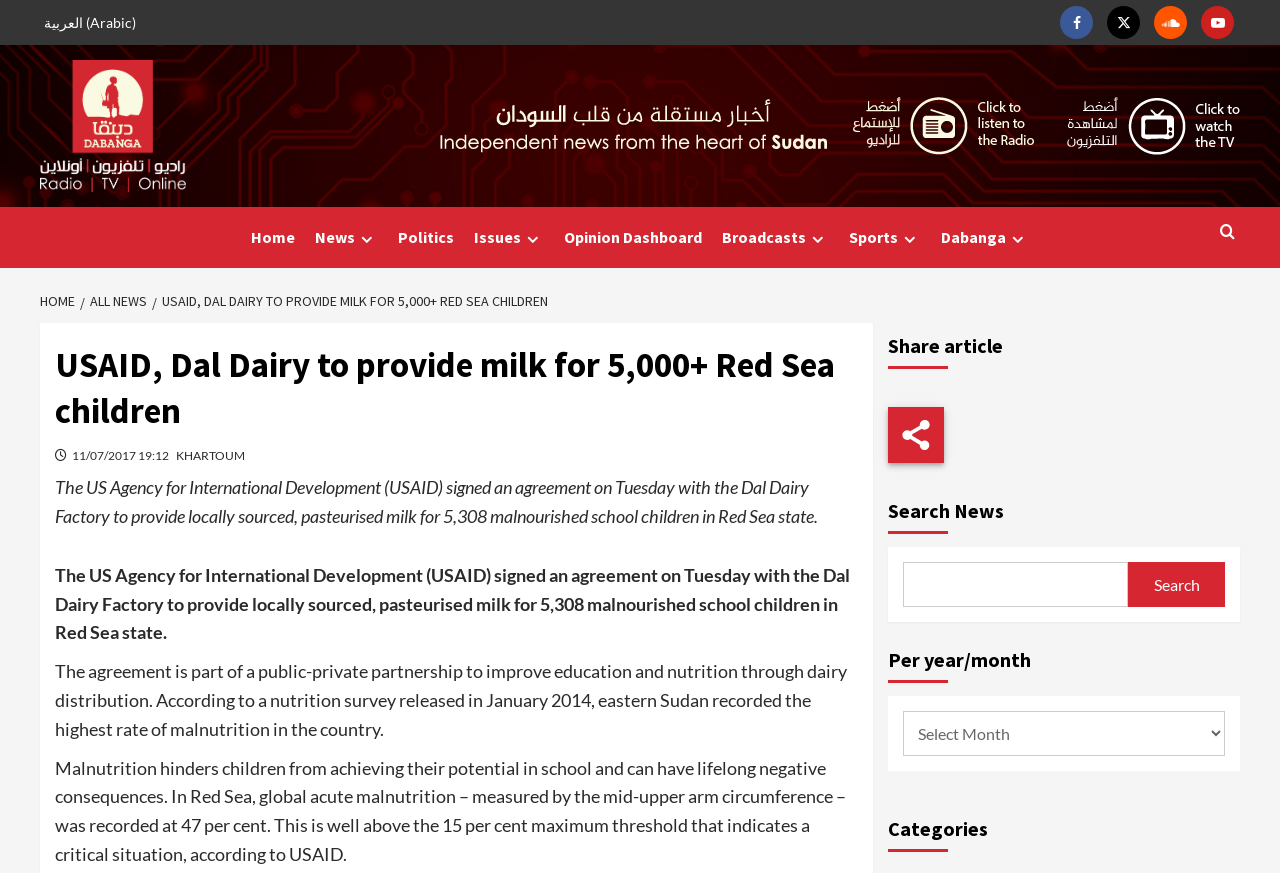Please provide the bounding box coordinates for the UI element as described: "Facebook". The coordinates must be four floats between 0 and 1, represented as [left, top, right, bottom].

[0.828, 0.007, 0.854, 0.045]